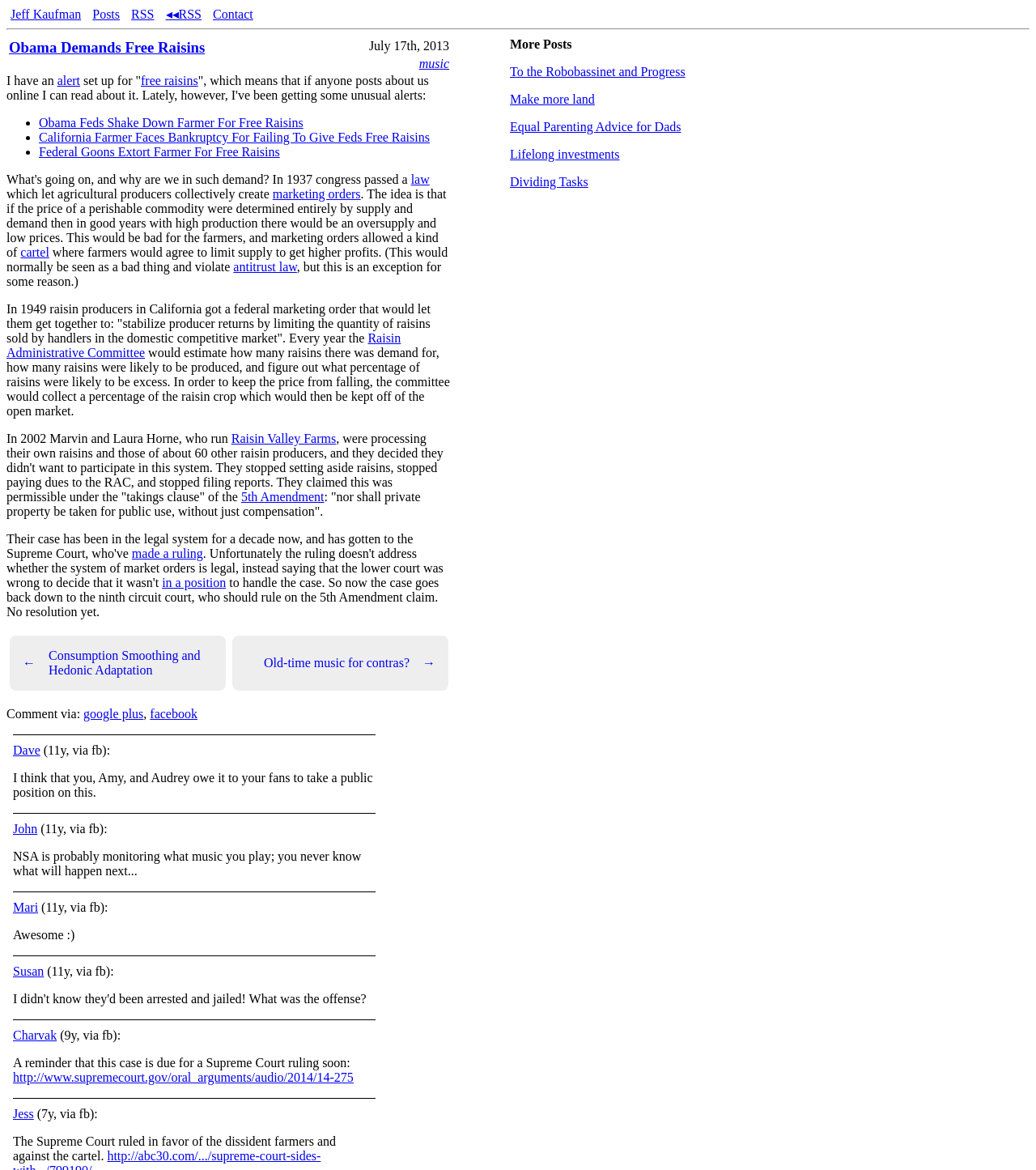Give a detailed account of the webpage's layout and content.

The webpage is titled "Obama Demands Free Raisins" and has a prominent heading with the same title at the top left corner. Below the heading, there is a table with two columns, where the left column contains the title and the right column displays the date "July 17th, 2013". 

On the top right corner, there are several links, including "Jeff Kaufman", "Posts", "RSS", and "Contact". A horizontal separator line divides the top section from the main content.

The main content starts with a paragraph of text that describes setting up an alert for "free raisins" and receiving unusual alerts. Below this paragraph, there is a list of links, each preceded by a bullet point, with titles such as "Obama Feds Shake Down Farmer For Free Raisins" and "Federal Goons Extort Farmer For Free Raisins".

The webpage then discusses the concept of marketing orders, which allow farmers to collectively limit supply to get higher profits. It explains how raisin producers in California got a federal marketing order in 1949, which led to the creation of the Raisin Administrative Committee. This committee estimates the demand for raisins, determines the excess supply, and collects a percentage of the raisin crop to keep the price from falling.

The webpage also tells the story of Marvin and Laura Horne, who run Raisin Valley Farms and decided not to participate in this system, claiming it was permissible under the "takings clause" of the 5th Amendment. The case went to court, and the ruling is still pending.

At the bottom of the page, there are links to other posts, including "To the Robobassinet and Progress", "Make more land", and "Lifelong investments". Additionally, there are links to comment via Google Plus or Facebook.